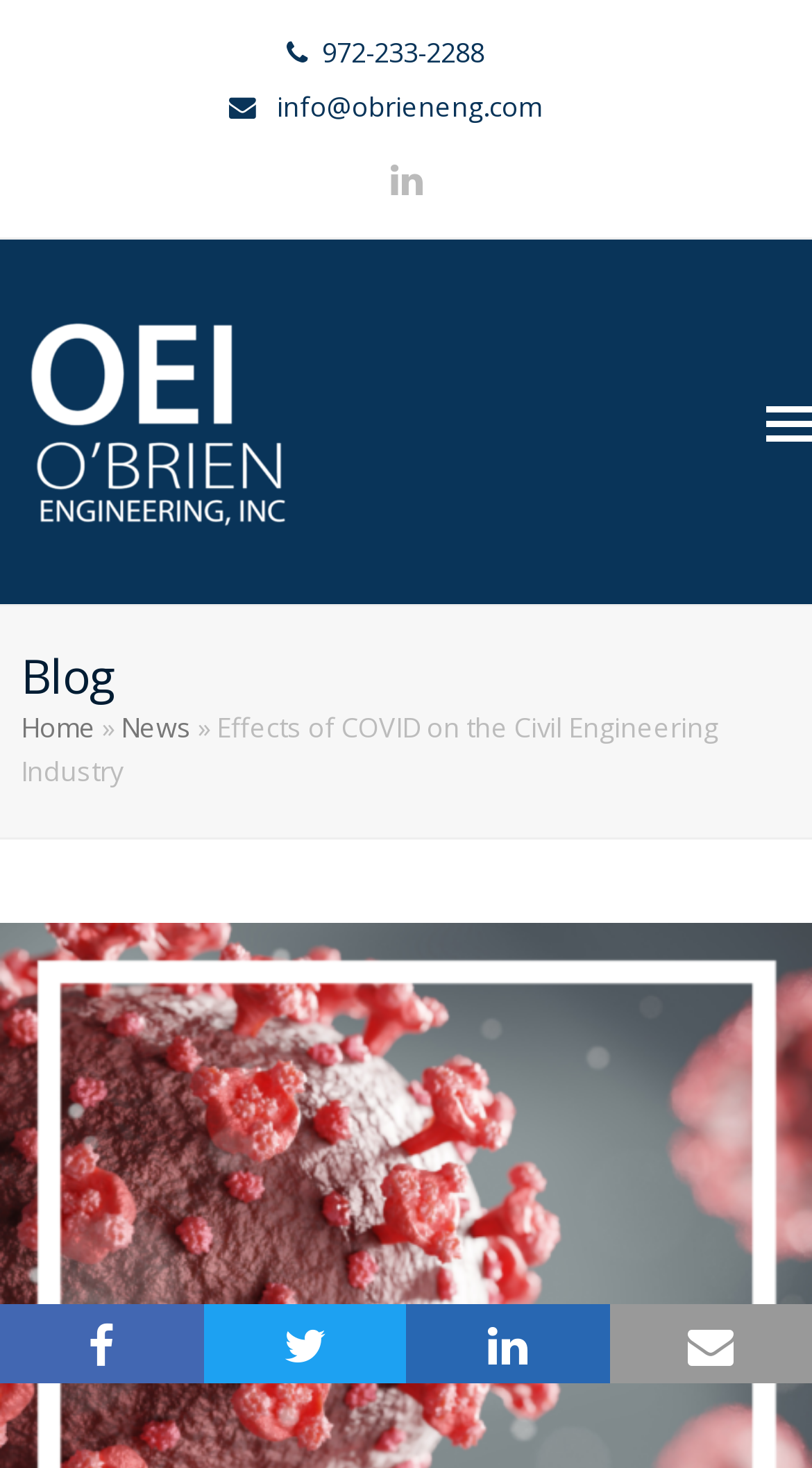Determine the bounding box coordinates for the area that should be clicked to carry out the following instruction: "Visit the company's LinkedIn page".

[0.481, 0.103, 0.519, 0.14]